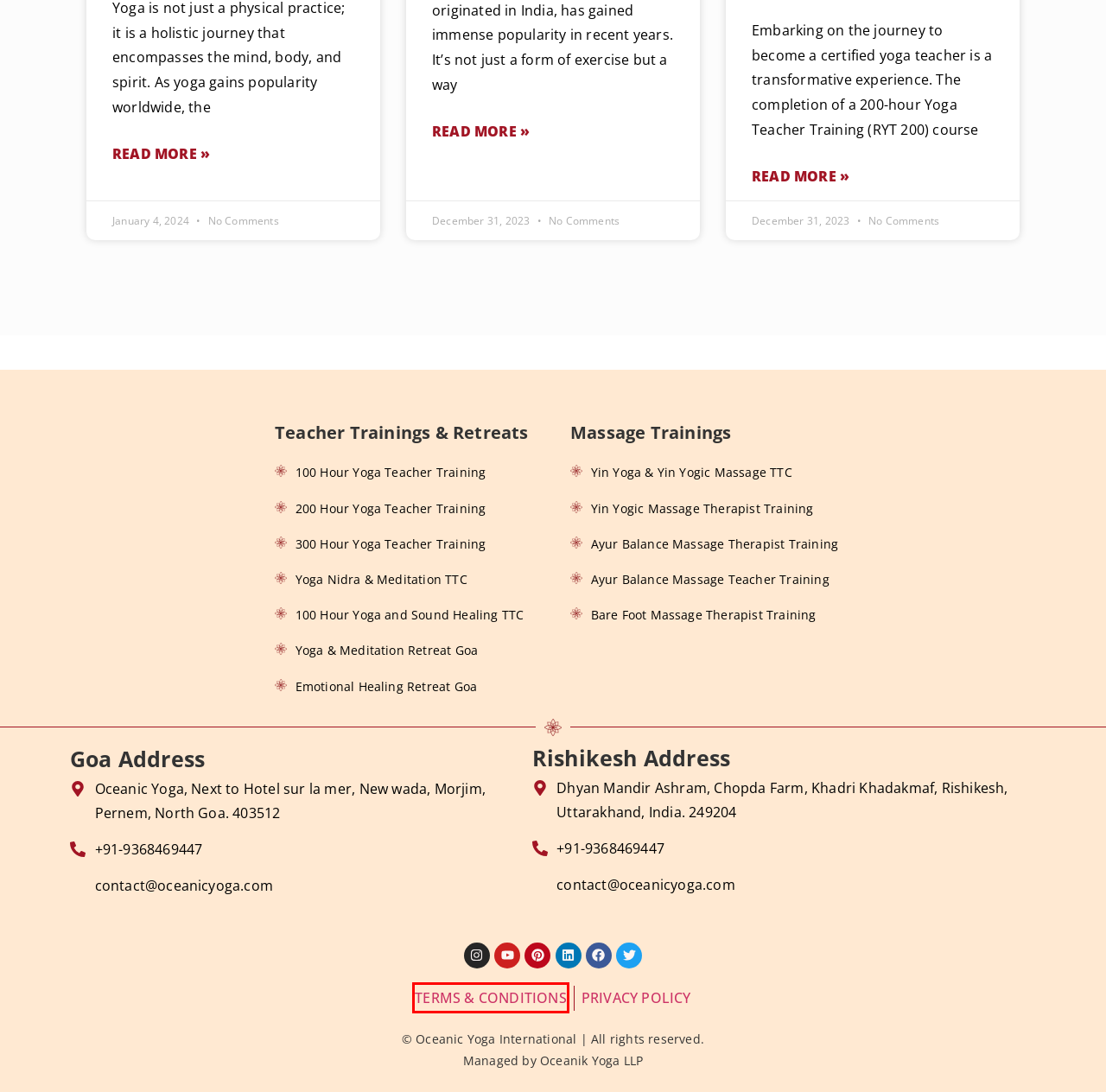Observe the provided screenshot of a webpage that has a red rectangle bounding box. Determine the webpage description that best matches the new webpage after clicking the element inside the red bounding box. Here are the candidates:
A. 100 Hour Yoga Teacher Training in Goa With Certificate
B. Emotional Healing Retreat in Goa
C. Our Terms & Conditions — Oceanic Yoga
D. Privacy Policy - Oceanic Yoga International
E. 7 Days Yin Yoga Massage Training in Goa - Only € 425
F. Bare Foot Massage Course in Goa, India (2024-2025) @ € 390
G. Meditation Teacher Training Certification Course in India
H. Advanced 300 Hour Yoga Teacher Training in Goa

C